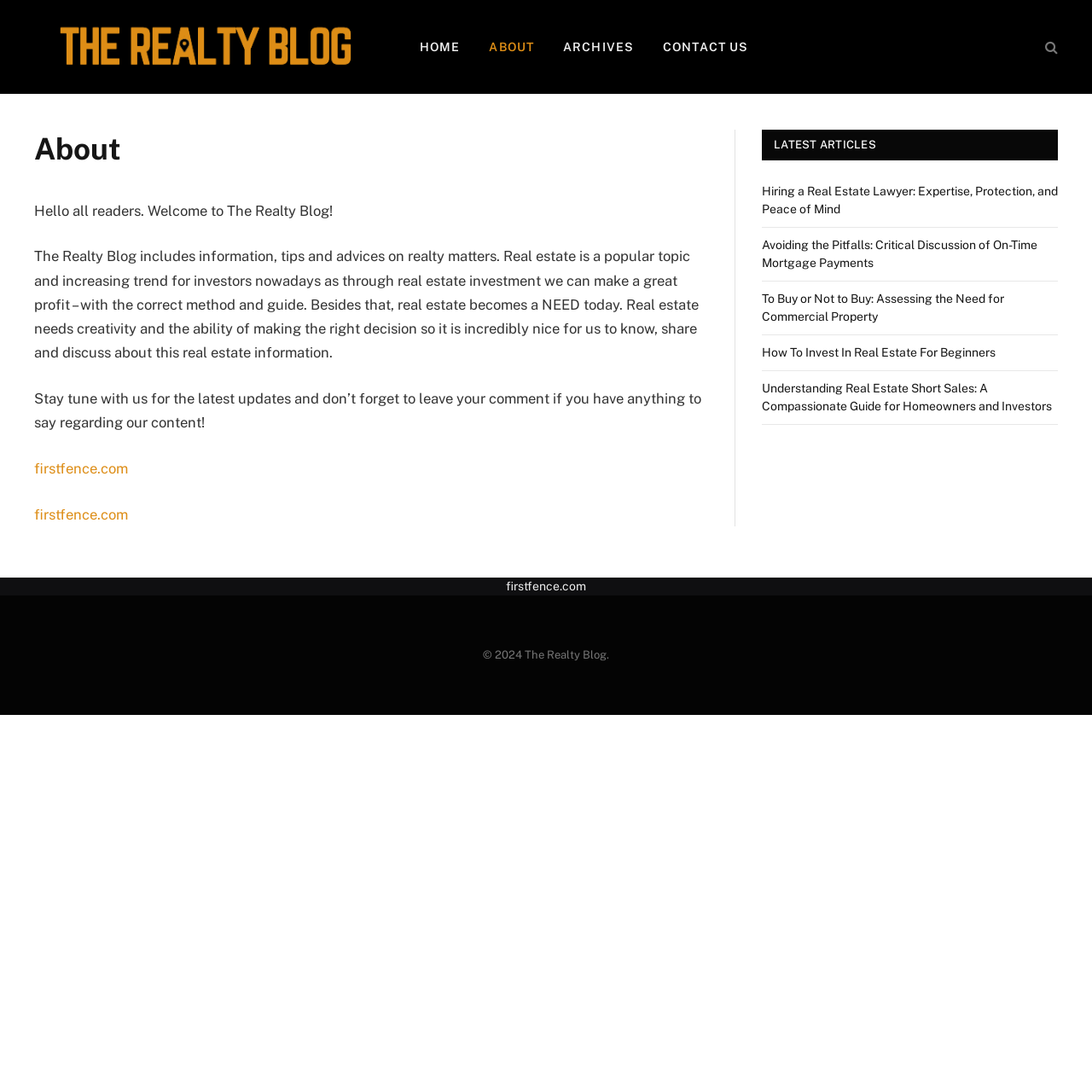Specify the bounding box coordinates of the area to click in order to execute this command: 'Click on the 'BODHI SANGHA' link'. The coordinates should consist of four float numbers ranging from 0 to 1, and should be formatted as [left, top, right, bottom].

None